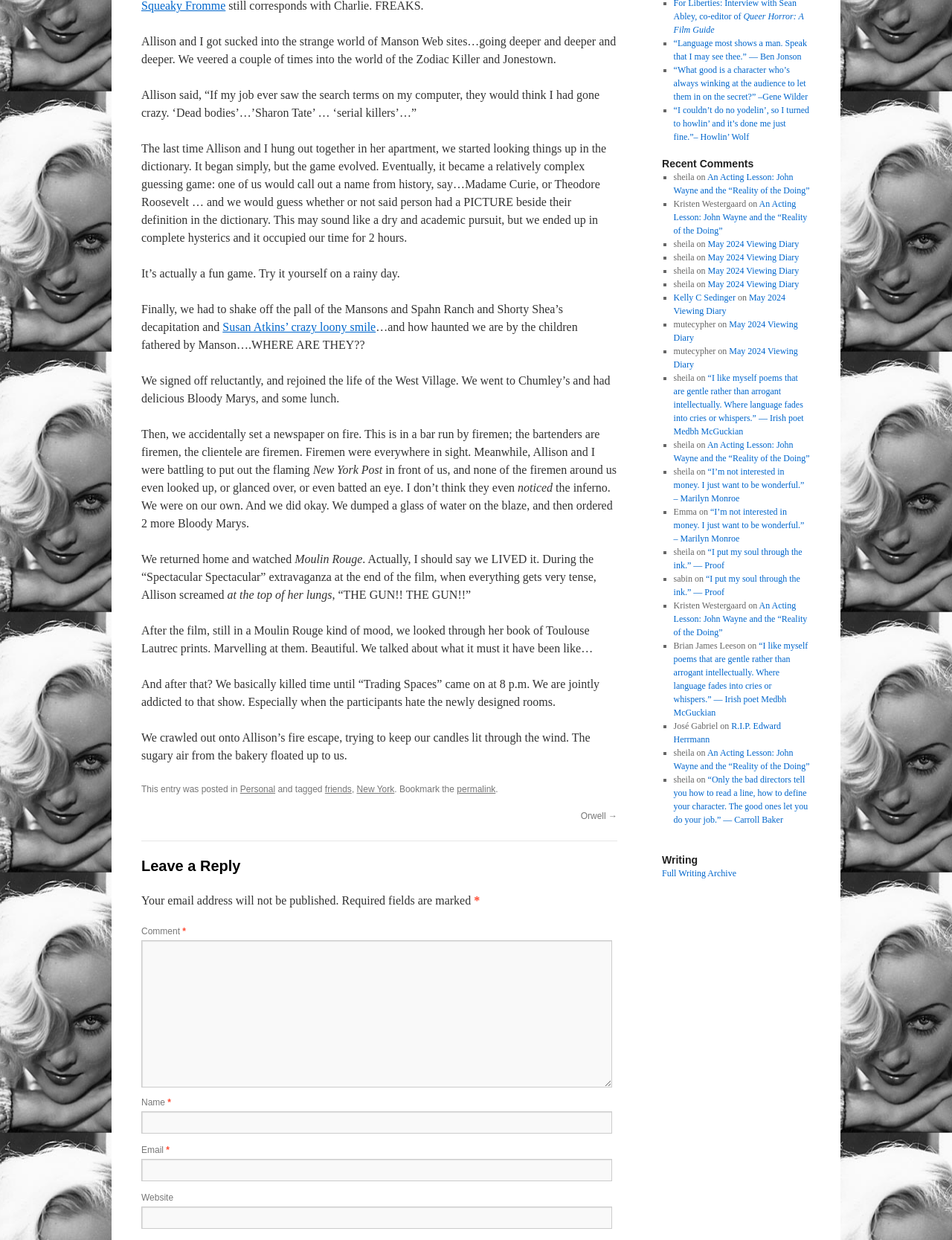Can you give a detailed response to the following question using the information from the image? What is the name of the newspaper that Allison and the author accidentally set on fire?

The answer can be found in the text where it says 'Then, we accidentally set a newspaper on fire. This is in a bar run by firemen; the bartenders are firemen, the clientele are firemen. Firemen were everywhere in sight. Meanwhile, Allison and I were battling to put out the flaming New York Post...' This indicates that New York Post is the name of the newspaper that Allison and the author accidentally set on fire.